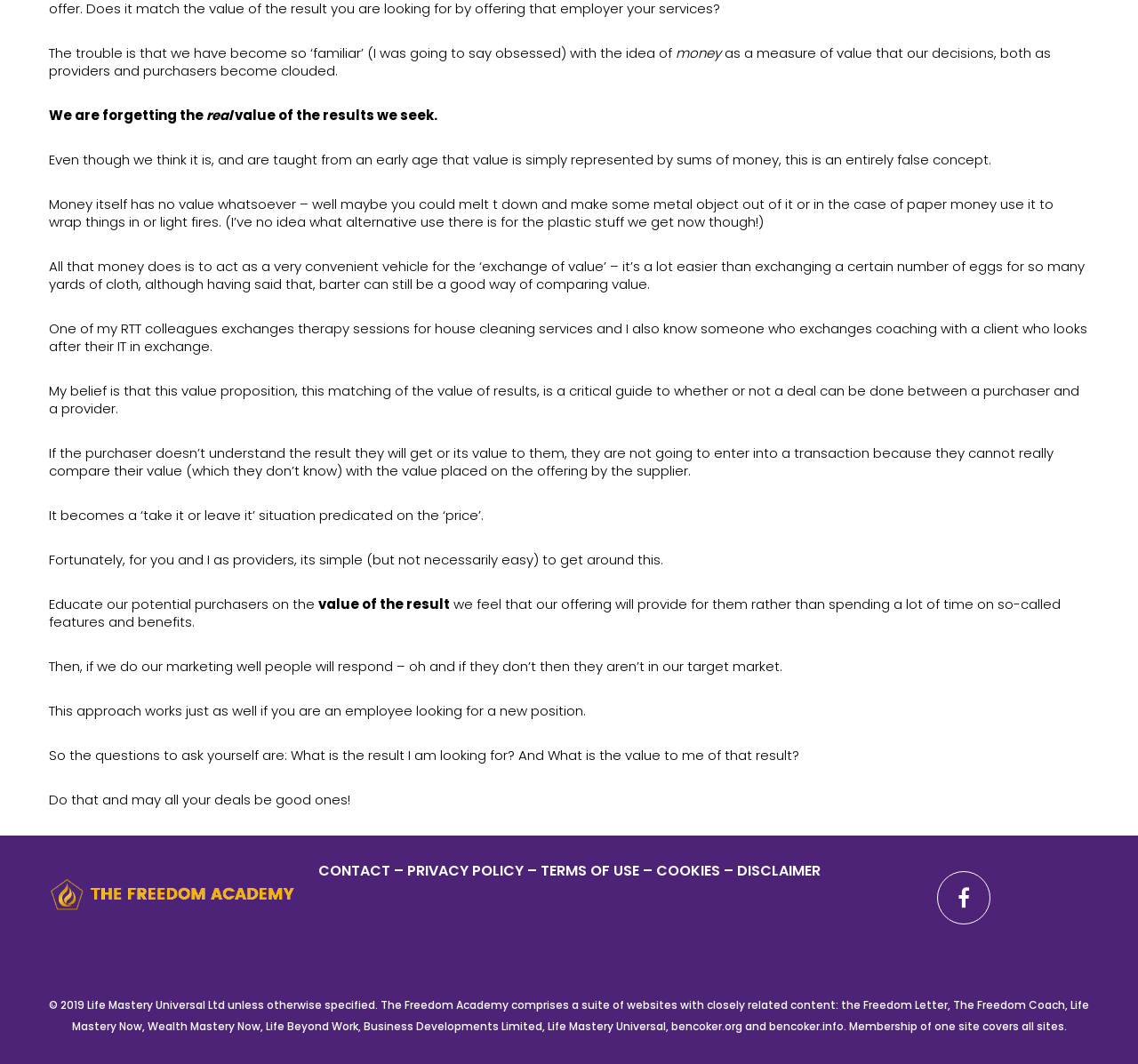What is the copyright year of the website?
Based on the image, please offer an in-depth response to the question.

The copyright year of the website is 2019, as stated at the bottom of the page: '© 2019 Life Mastery Universal Ltd unless otherwise specified.'